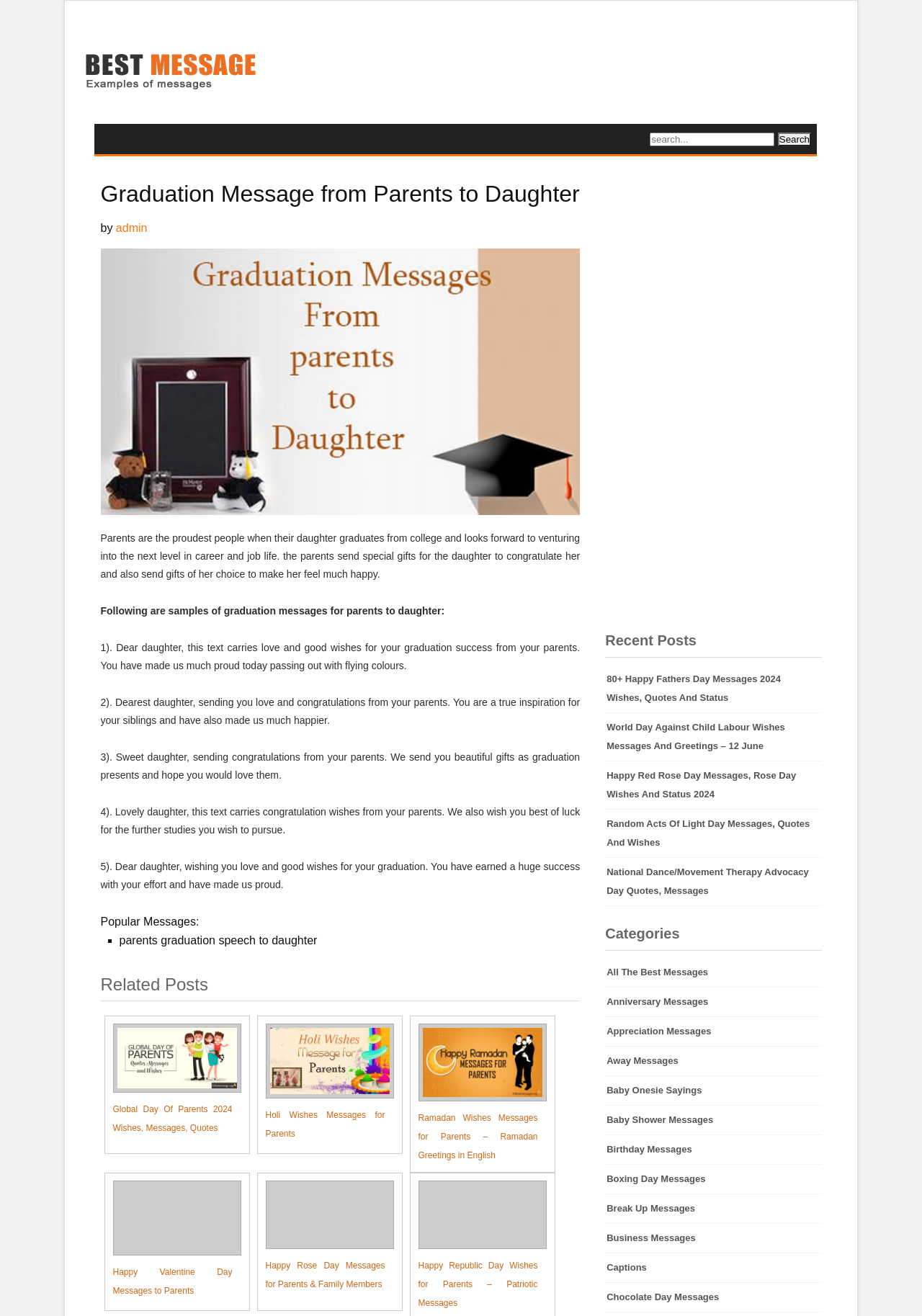Please analyze the image and give a detailed answer to the question:
How many graduation messages are provided on the webpage?

The webpage provides five graduation messages from parents to daughter, which are numbered from 1 to 5. These messages are displayed in a list format, making it easy for users to read and select the one they like.